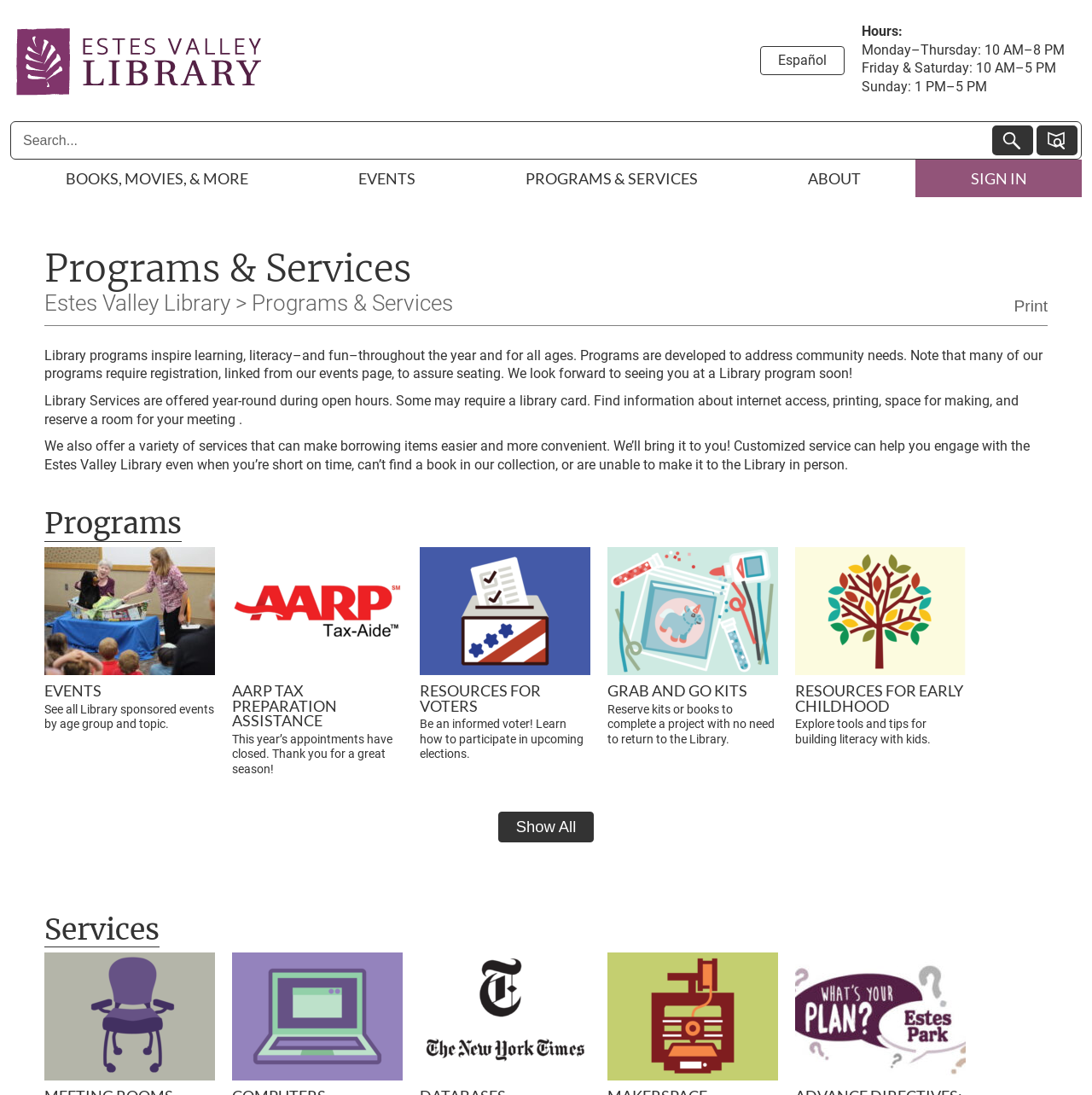Find the bounding box coordinates for the element described here: "parent_node: SEARCH ALL name="q" placeholder="Search..."".

[0.013, 0.115, 0.909, 0.142]